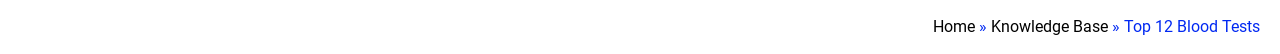What is the purpose of the breadcrumb trail?
Refer to the image and provide a concise answer in one word or phrase.

To enhance user experience